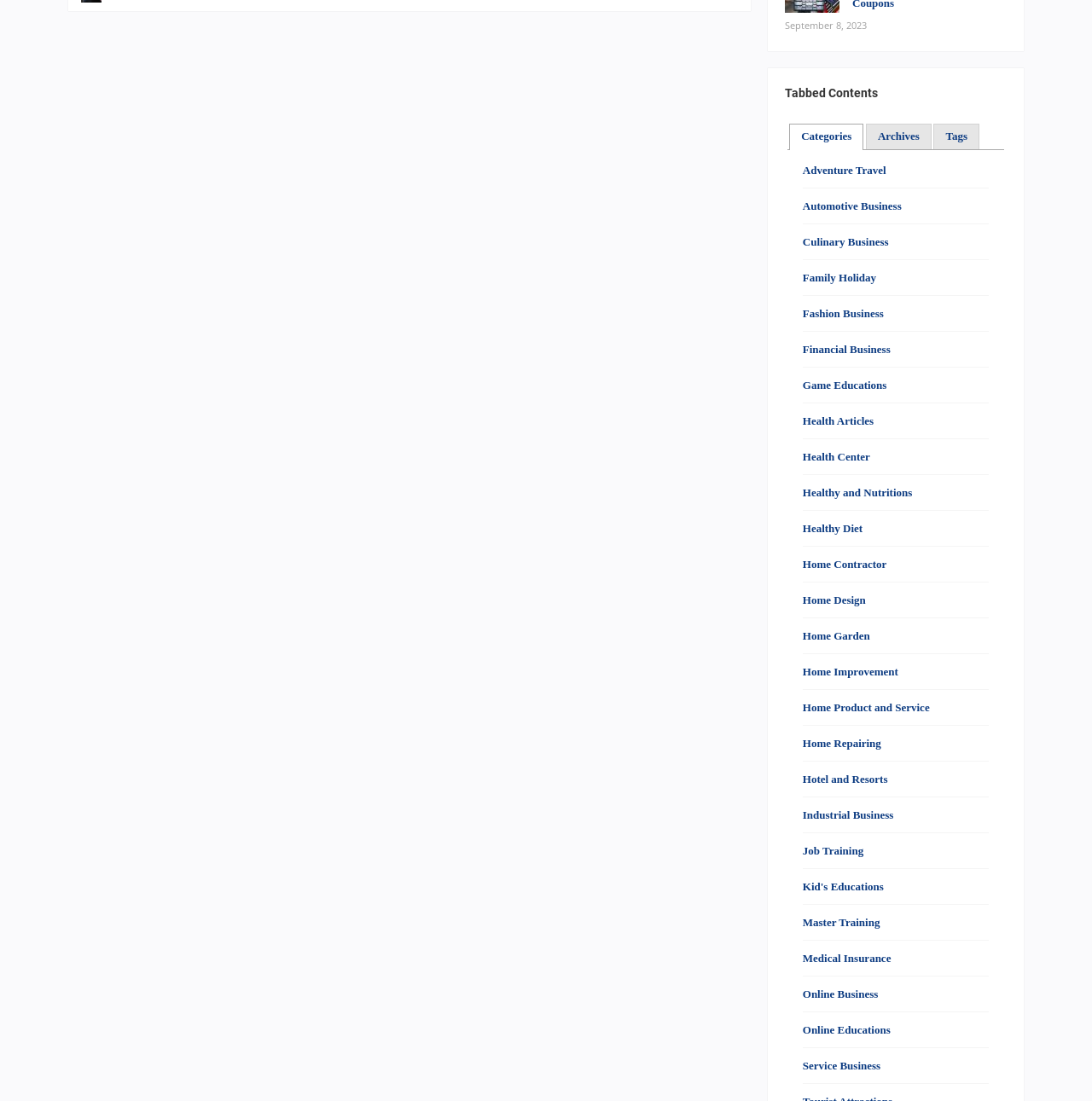Please mark the clickable region by giving the bounding box coordinates needed to complete this instruction: "View the Tags page".

[0.855, 0.112, 0.897, 0.136]